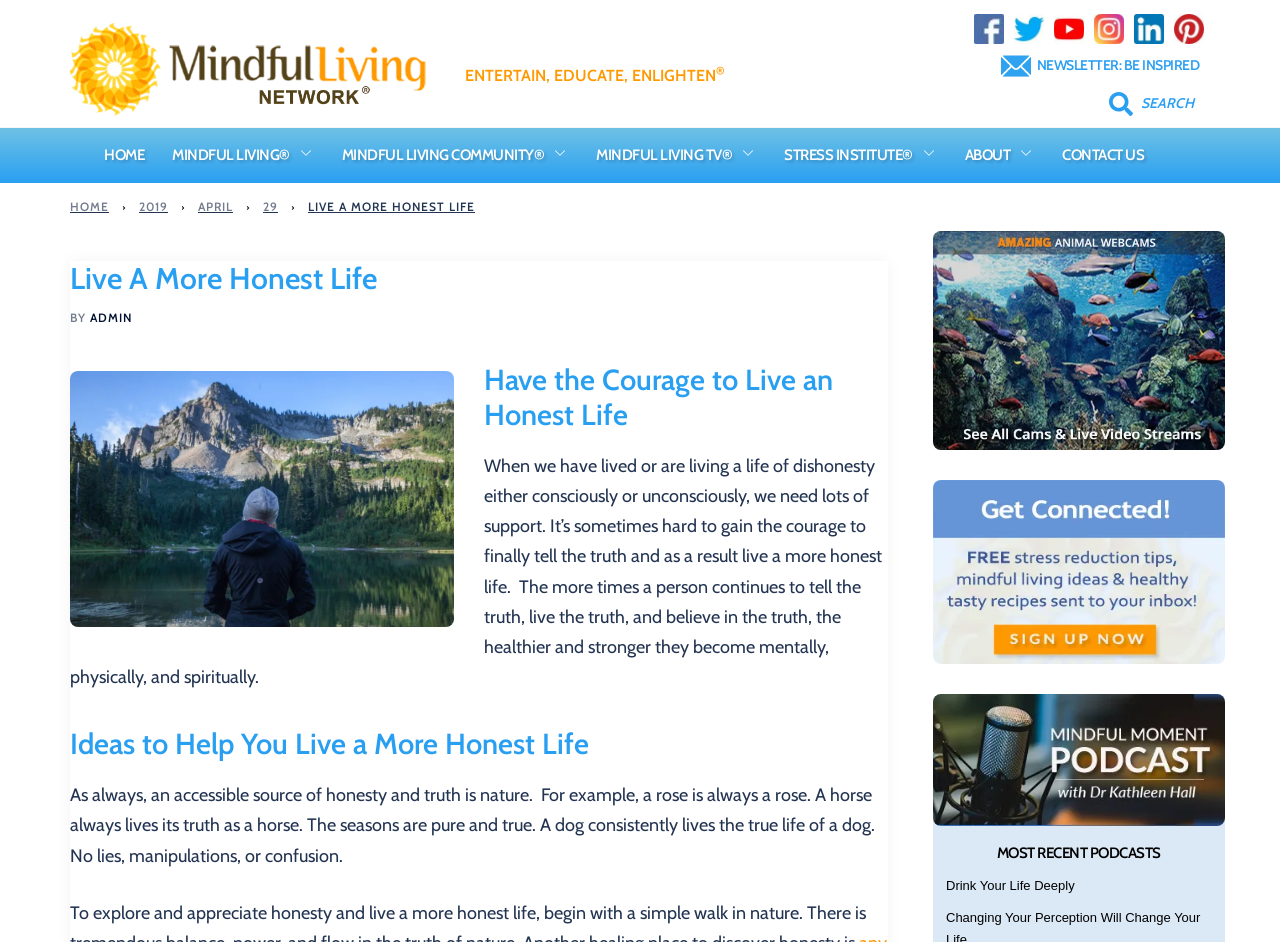Determine the bounding box coordinates of the clickable area required to perform the following instruction: "Click on the Facebook link". The coordinates should be represented as four float numbers between 0 and 1: [left, top, right, bottom].

[0.761, 0.013, 0.787, 0.037]